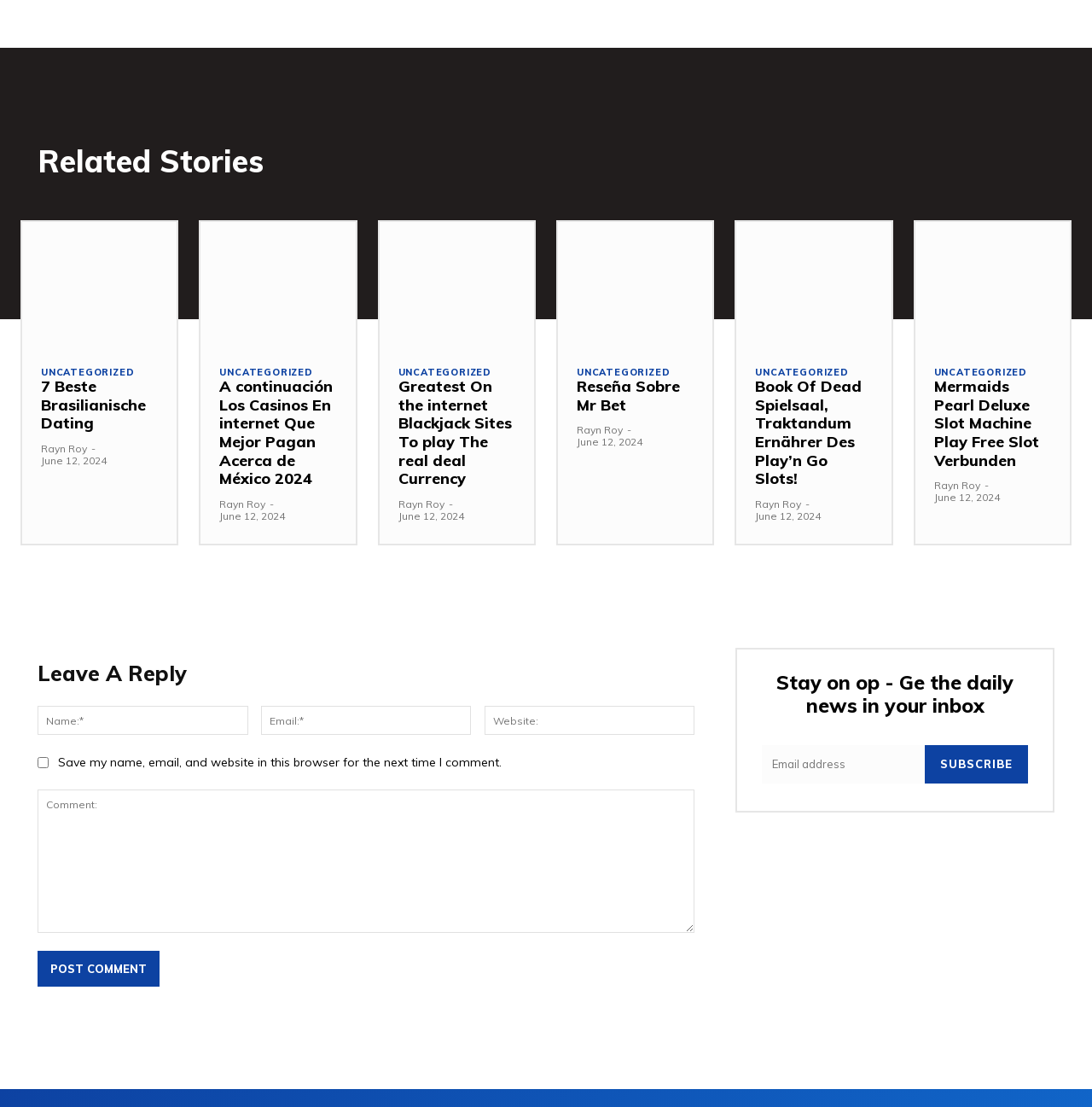What is the purpose of the text box at the bottom of the page?
Answer with a single word or phrase, using the screenshot for reference.

Leave a comment